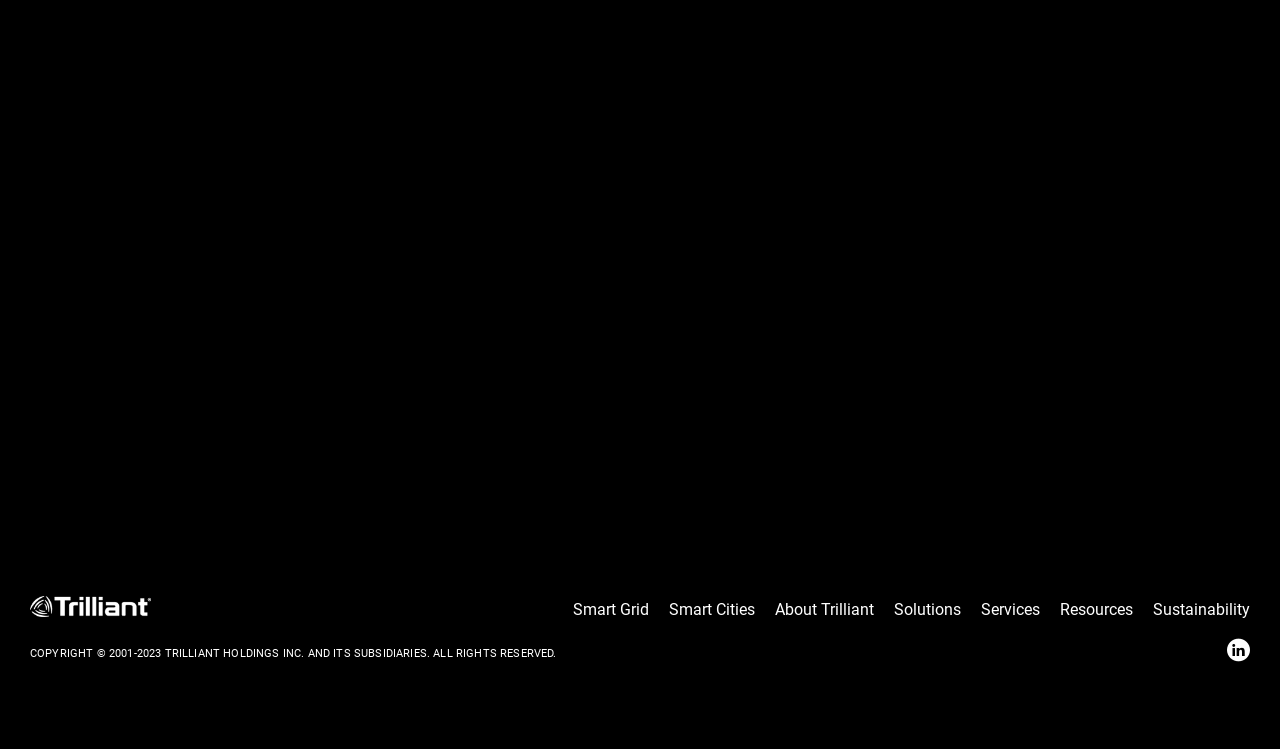Respond to the question with just a single word or phrase: 
How many main categories are there?

7